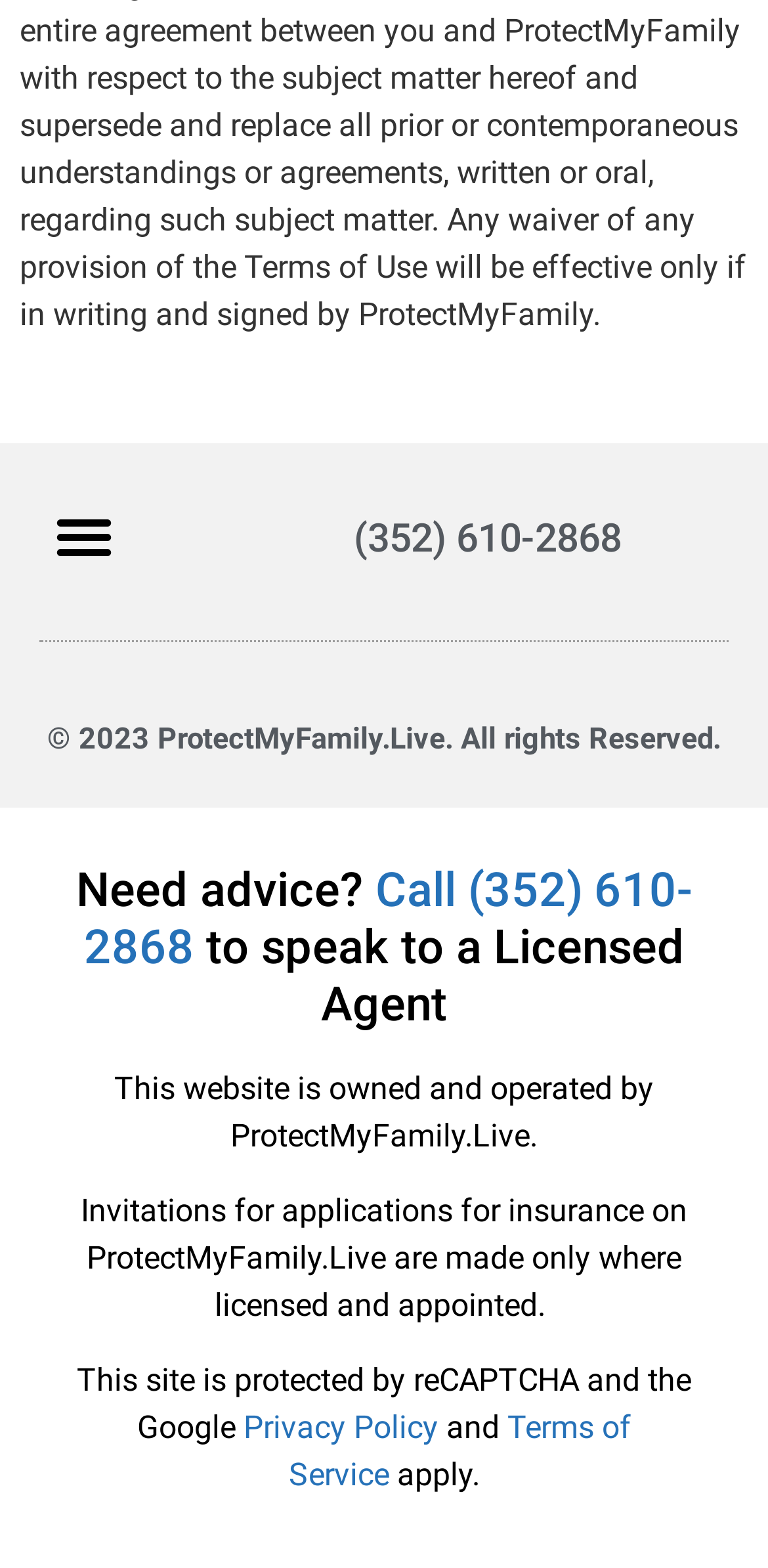What is the purpose of reCAPTCHA on this site?
Analyze the screenshot and provide a detailed answer to the question.

The purpose of reCAPTCHA can be inferred from the StaticText 'This site is protected by reCAPTCHA and the Google'.